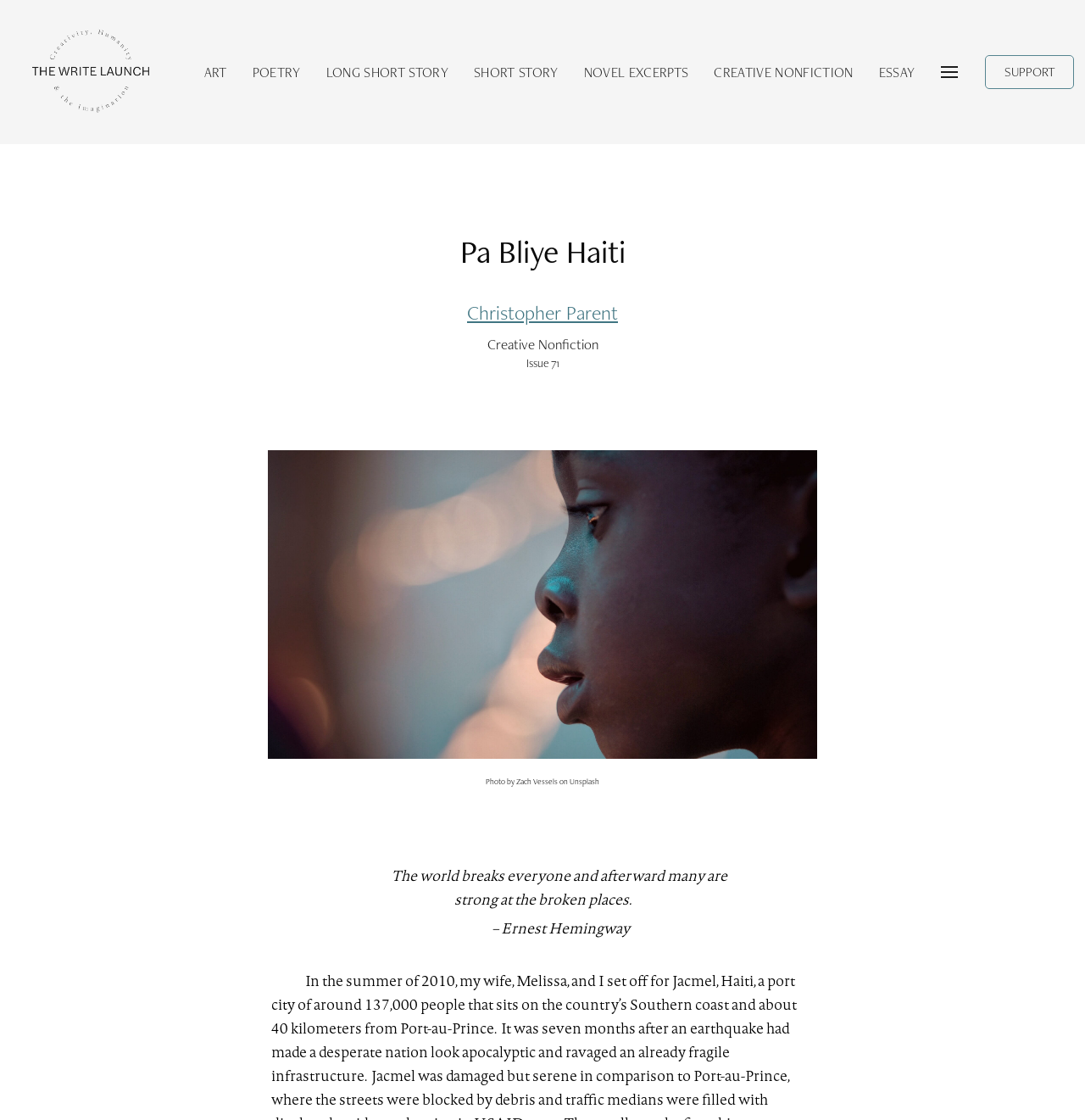Identify the bounding box coordinates of the clickable section necessary to follow the following instruction: "View the 'Pa Bliye Haiti' article". The coordinates should be presented as four float numbers from 0 to 1, i.e., [left, top, right, bottom].

[0.05, 0.204, 0.95, 0.245]